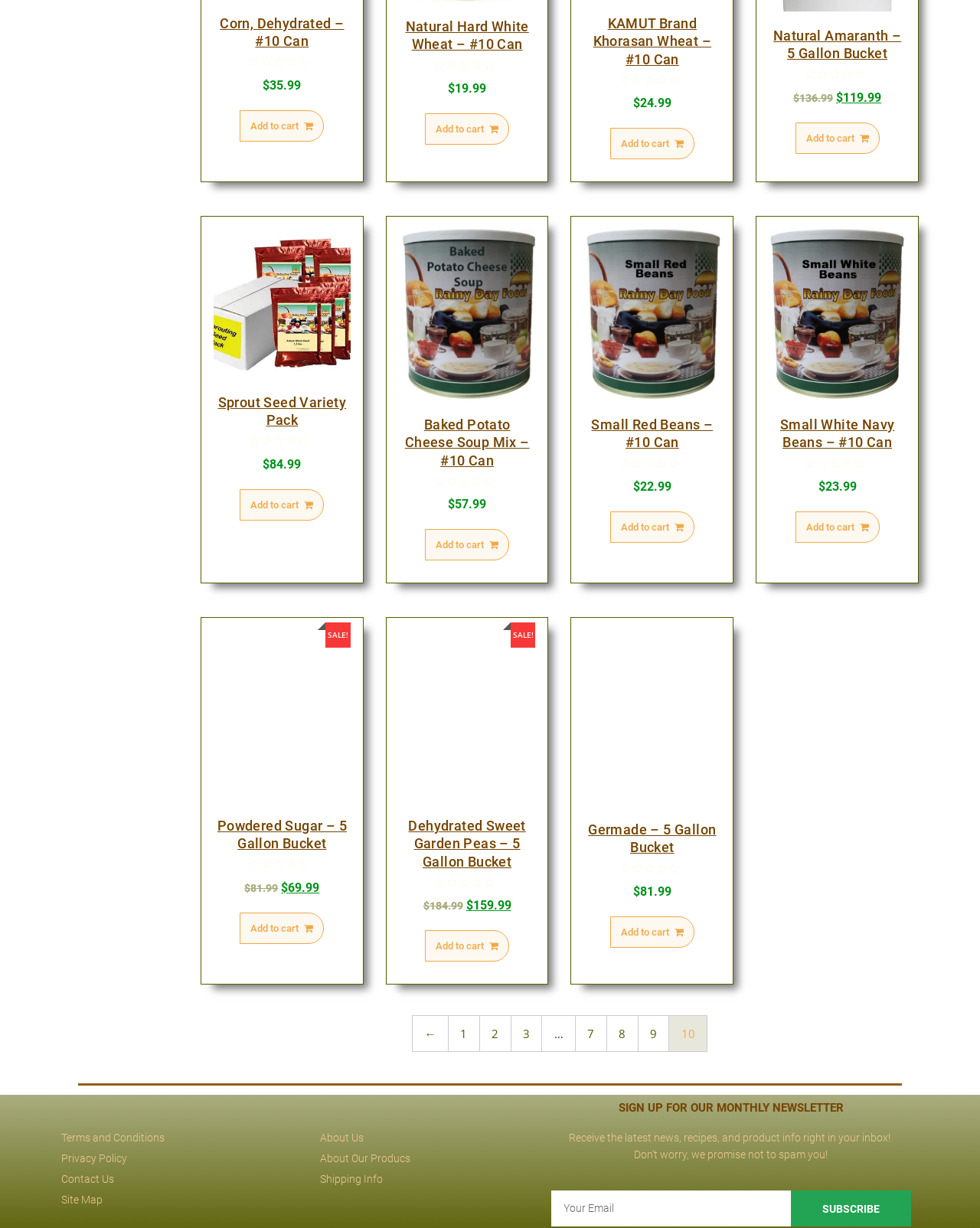Determine the bounding box coordinates of the UI element described by: "parent_node: Email name="form_fields[email]" placeholder="Your Email"".

[0.562, 0.97, 0.807, 0.999]